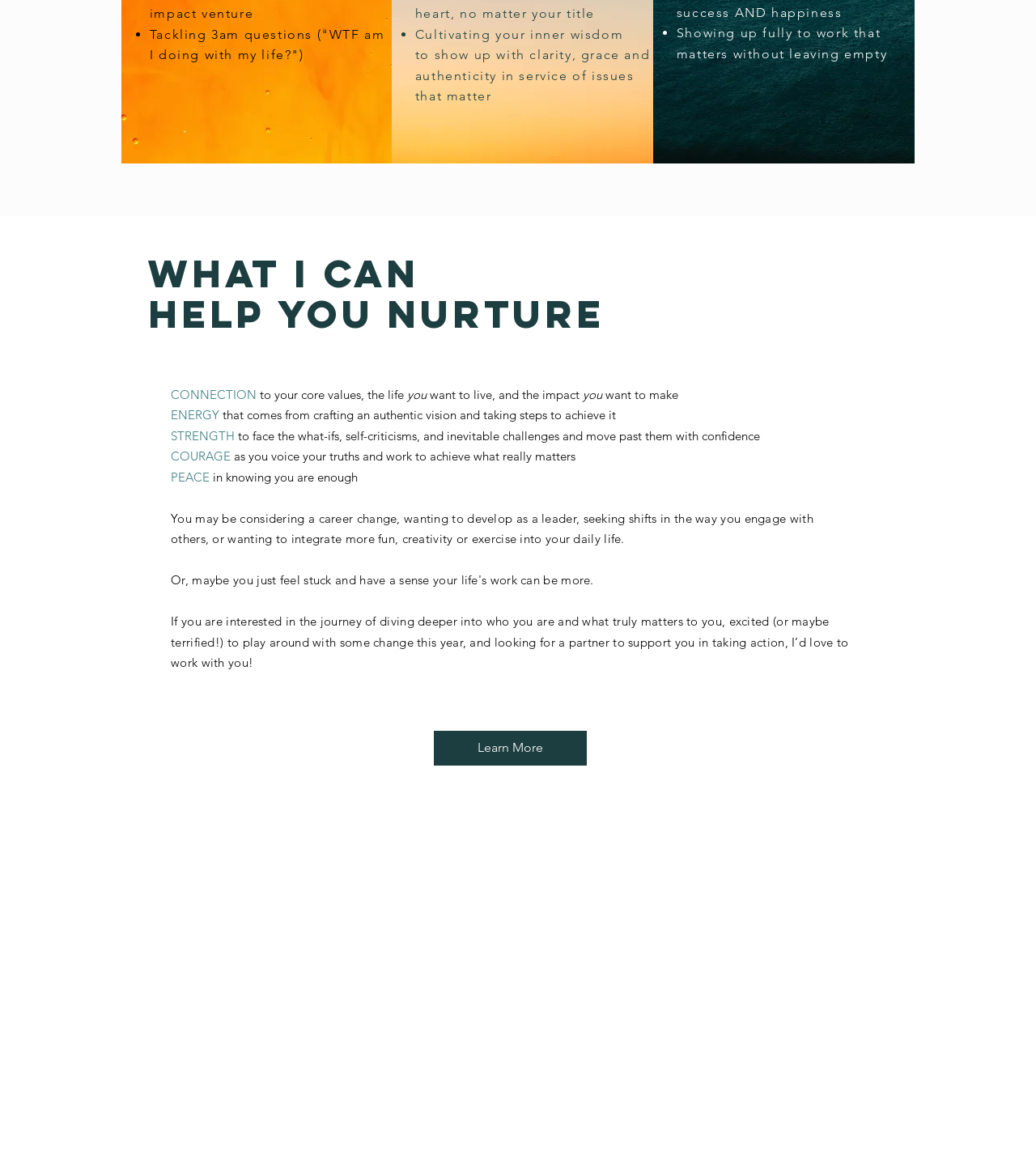From the screenshot, find the bounding box of the UI element matching this description: "Learn More". Supply the bounding box coordinates in the form [left, top, right, bottom], each a float between 0 and 1.

[0.419, 0.635, 0.566, 0.666]